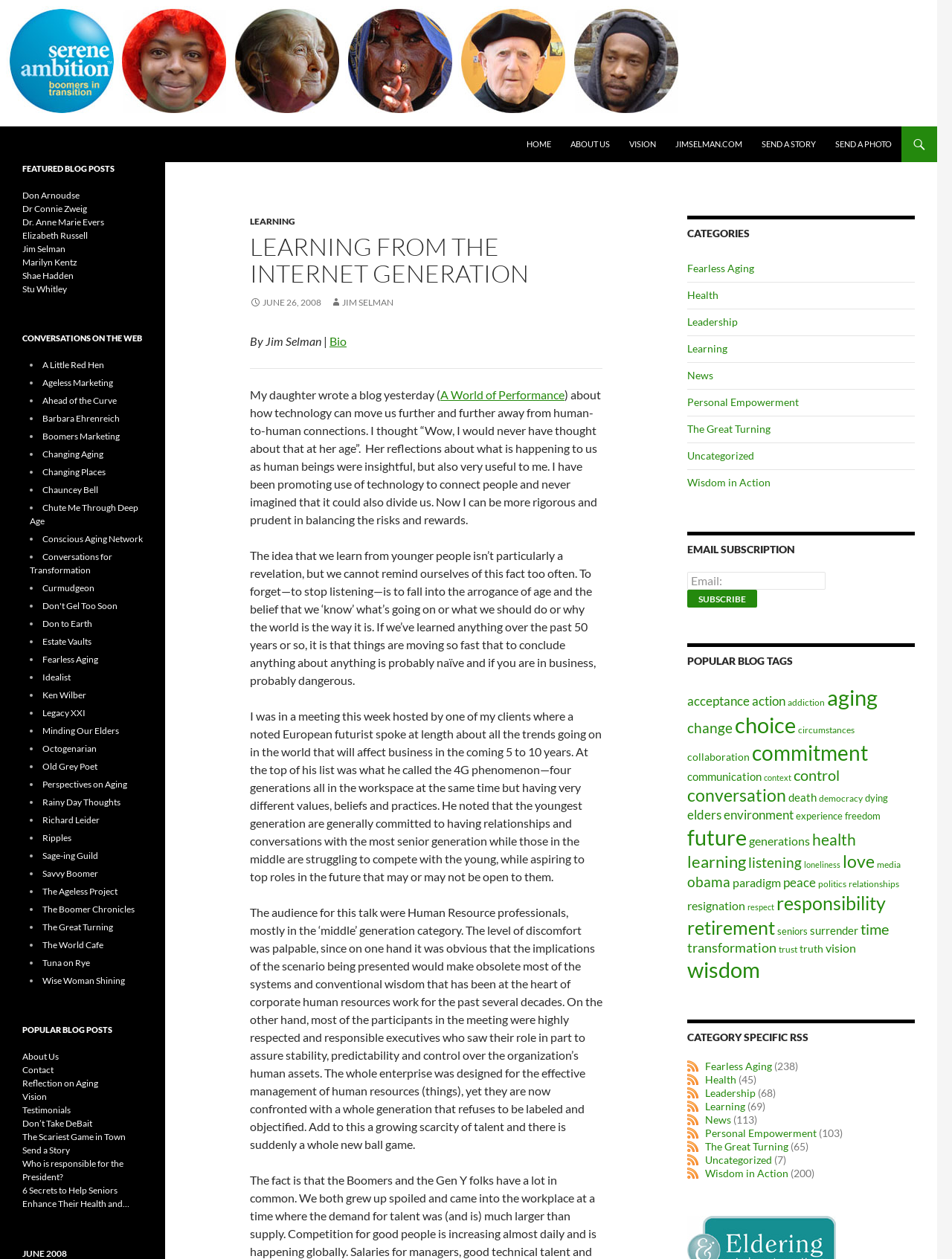Generate a thorough description of the webpage.

This webpage is a blog post titled "Learning from the Internet Generation" by Jim Selman. At the top of the page, there is a header section with a logo and a navigation menu that includes links to "Home", "About Us", "Vision", and other pages. Below the header, there is a section with a heading "LEARNING FROM THE INTERNET GENERATION" and a subheading with the date "JUNE 26, 2008" and the author's name "JIM SELMAN".

The main content of the blog post is a long article that discusses the author's reflections on his daughter's blog post about how technology can move us further away from human-to-human connections. The article is divided into several paragraphs, with the author sharing his thoughts on the importance of learning from younger people, the challenges of adapting to new trends and technologies, and the need for balance in our use of technology.

To the right of the main content, there are several sections, including a list of categories, a section for email subscription, and a list of popular blog tags. The categories section includes links to various topics such as "Fearless Aging", "Health", "Leadership", and "Wisdom in Action". The email subscription section allows users to enter their email address to receive updates. The popular blog tags section lists various keywords related to the blog post, such as "acceptance", "action", "aging", and "change", with the number of items associated with each tag.

Overall, the webpage has a clean and organized layout, with a clear hierarchy of content and easy-to-navigate sections.